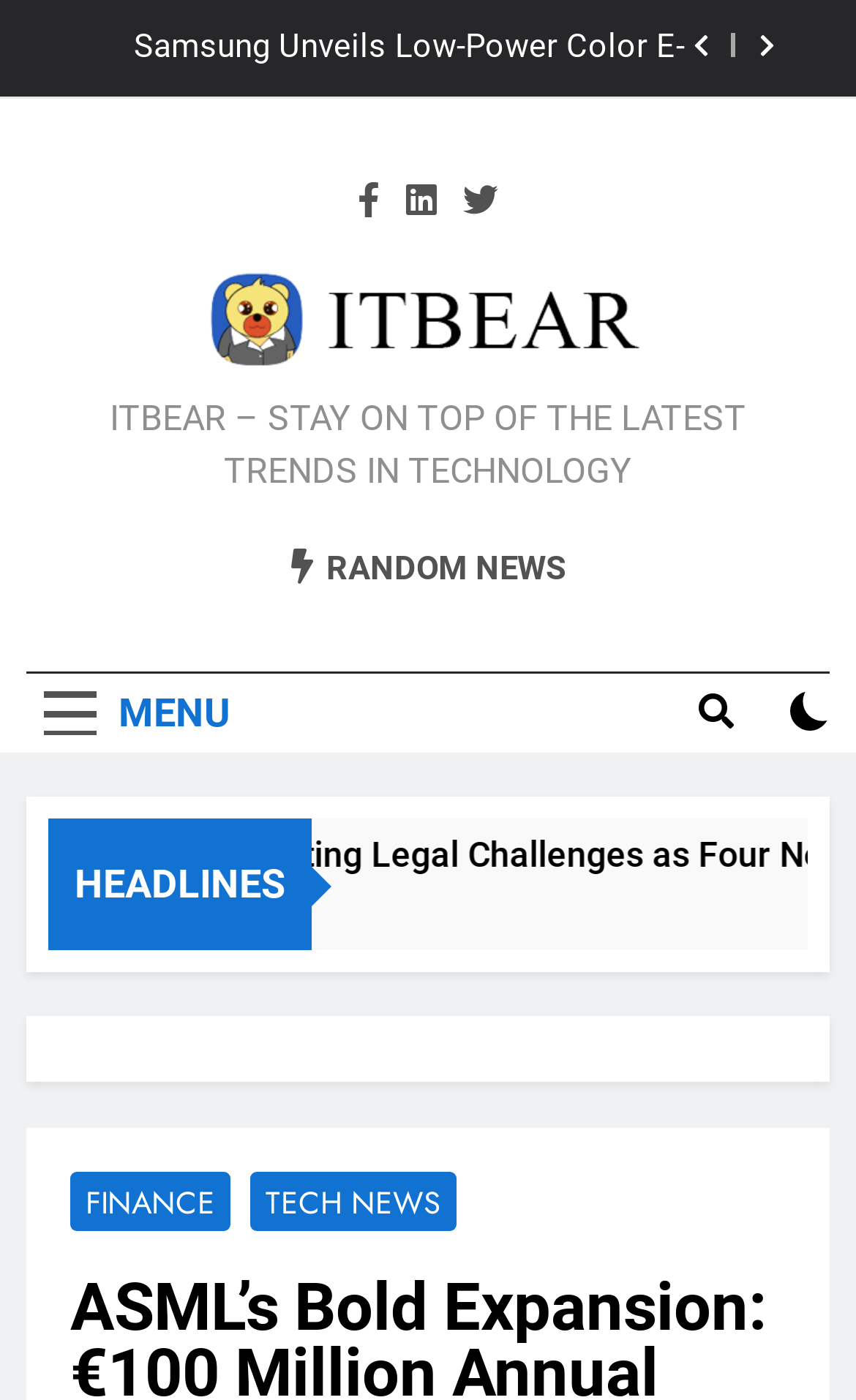Could you determine the bounding box coordinates of the clickable element to complete the instruction: "Click the menu button"? Provide the coordinates as four float numbers between 0 and 1, i.e., [left, top, right, bottom].

[0.031, 0.482, 0.29, 0.538]